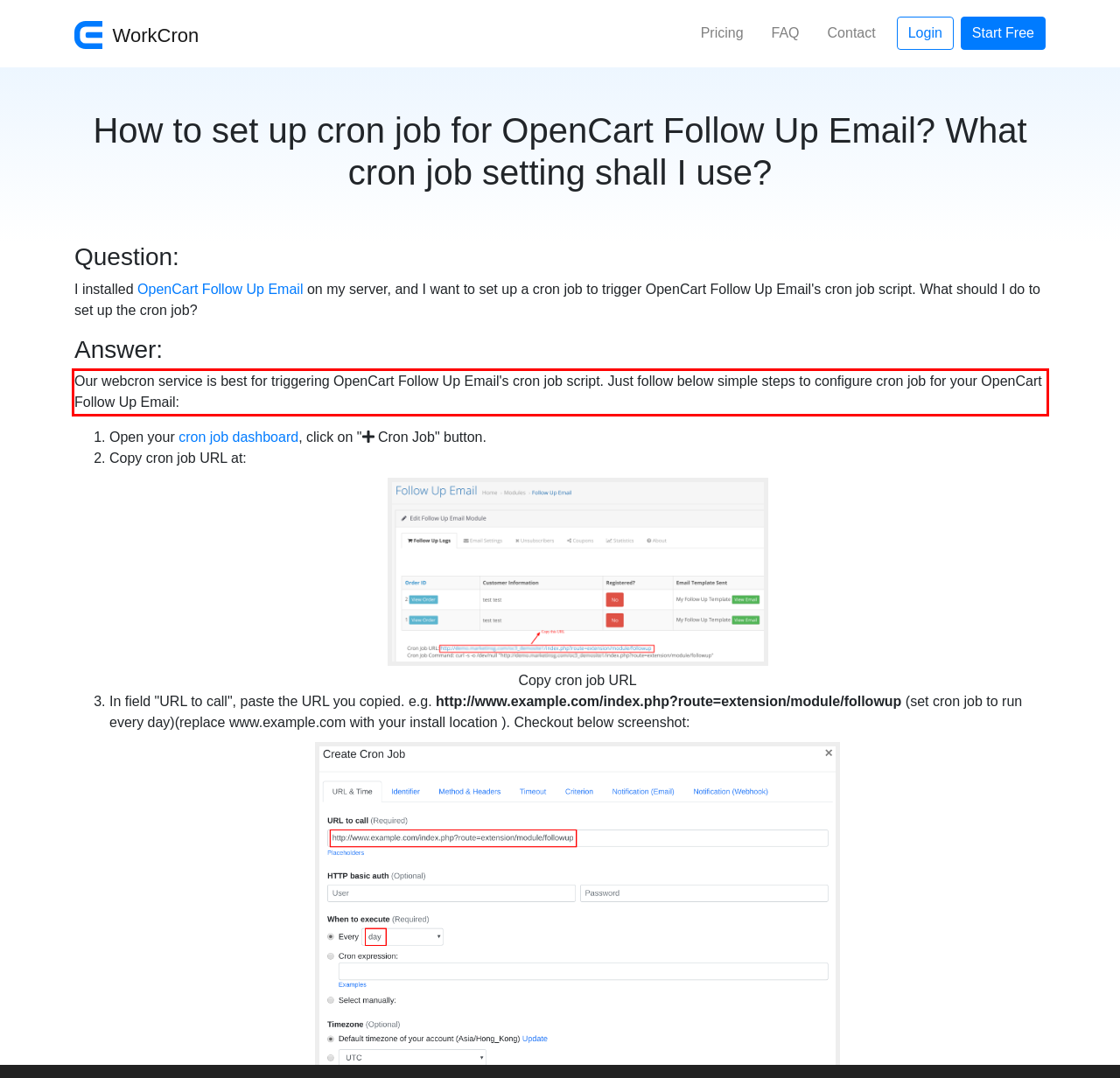Review the webpage screenshot provided, and perform OCR to extract the text from the red bounding box.

Our webcron service is best for triggering OpenCart Follow Up Email's cron job script. Just follow below simple steps to configure cron job for your OpenCart Follow Up Email: